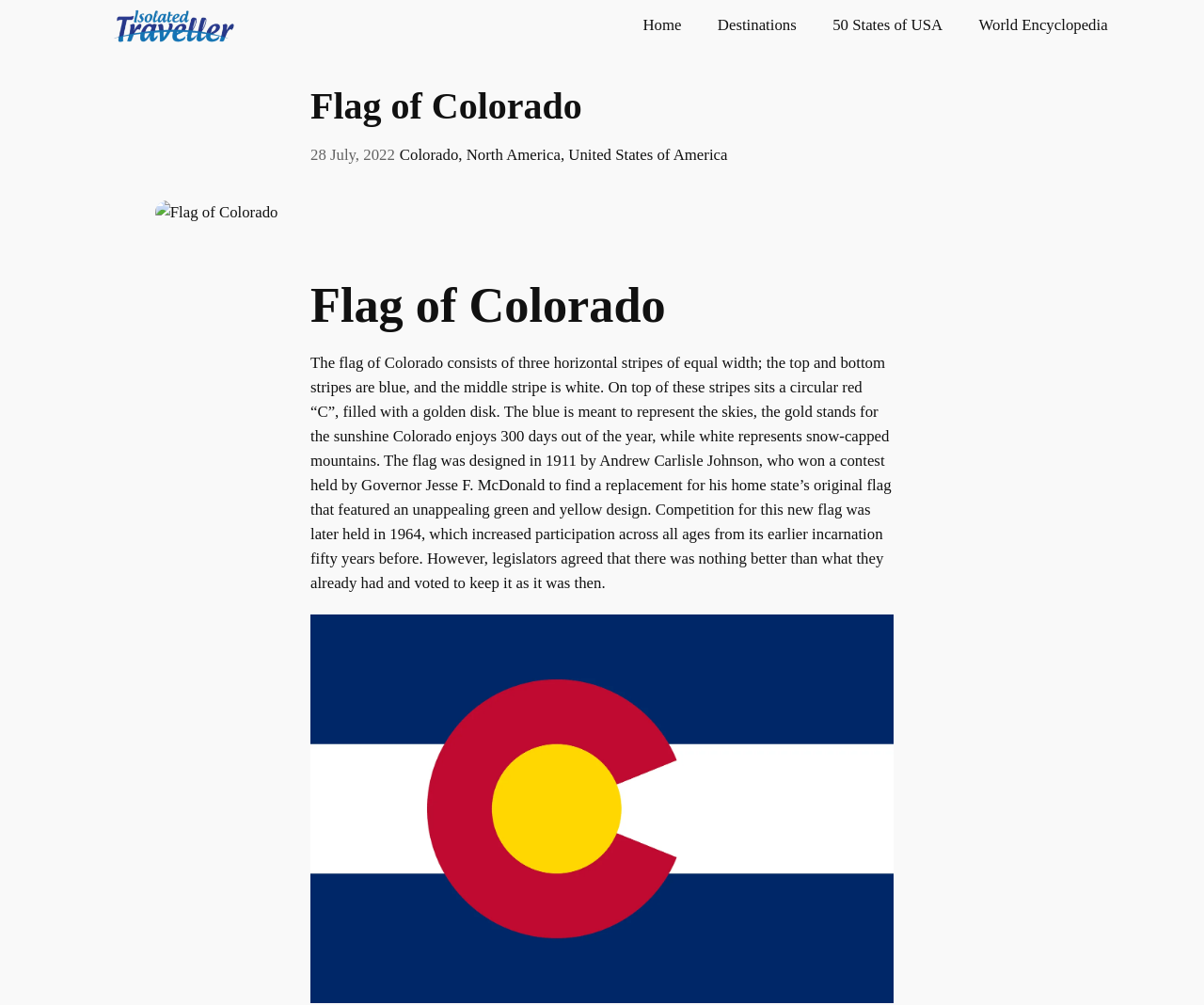Find the bounding box coordinates of the clickable area required to complete the following action: "Read about 'Colorado'".

[0.332, 0.145, 0.381, 0.163]